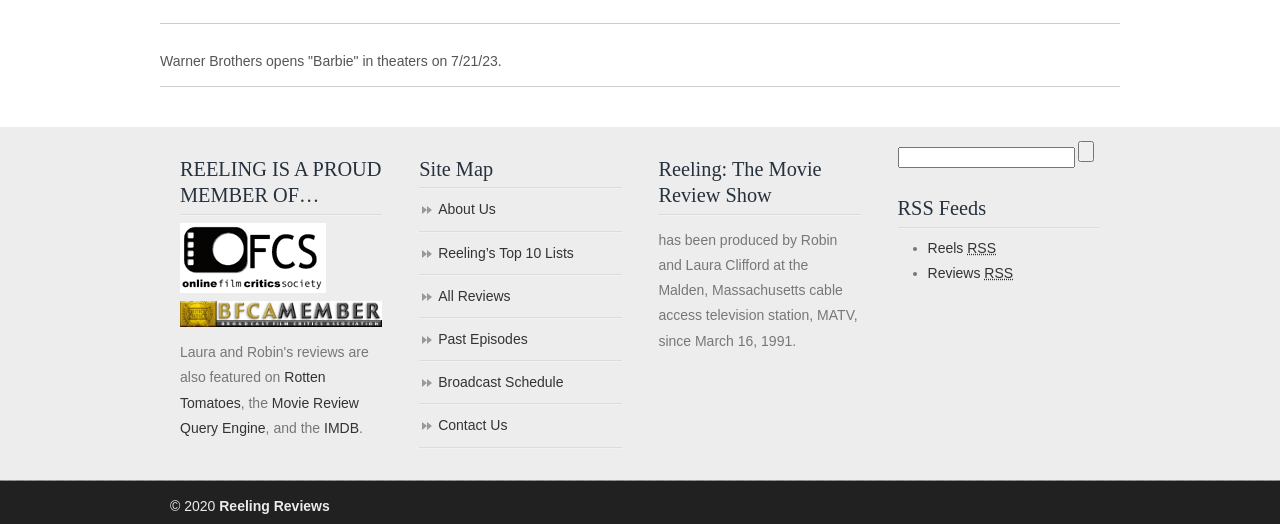Identify the coordinates of the bounding box for the element that must be clicked to accomplish the instruction: "Read reviews from Reeling".

[0.327, 0.526, 0.486, 0.609]